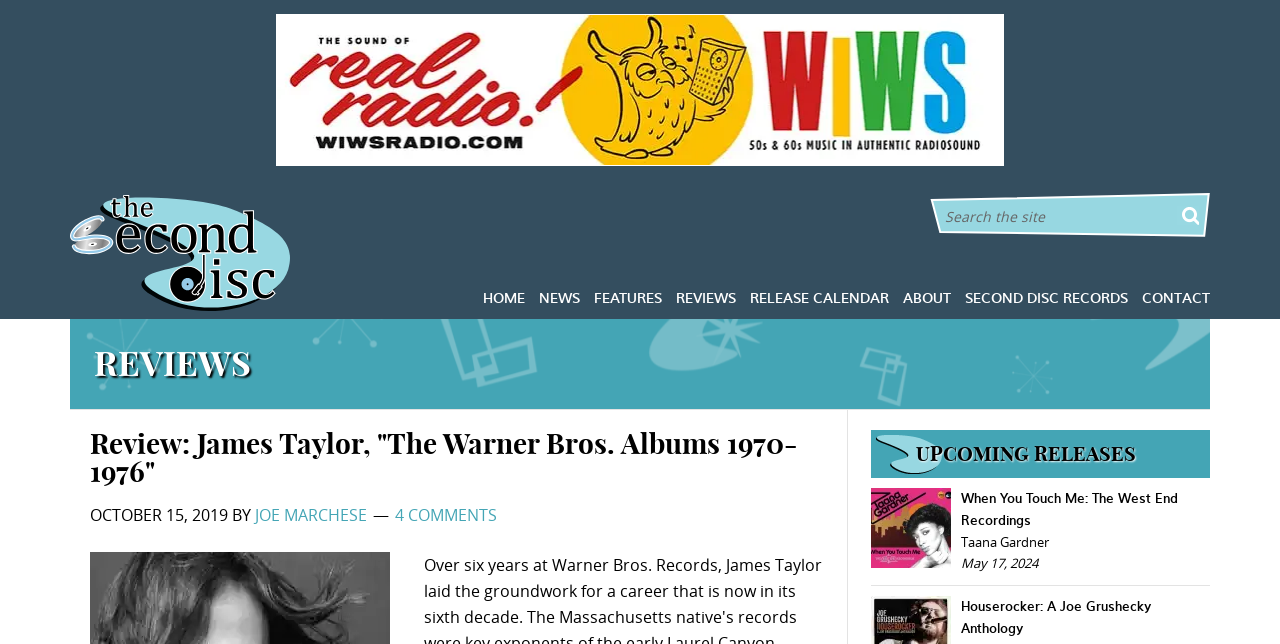Provide the bounding box coordinates of the area you need to click to execute the following instruction: "Search the site".

[0.738, 0.322, 0.816, 0.351]